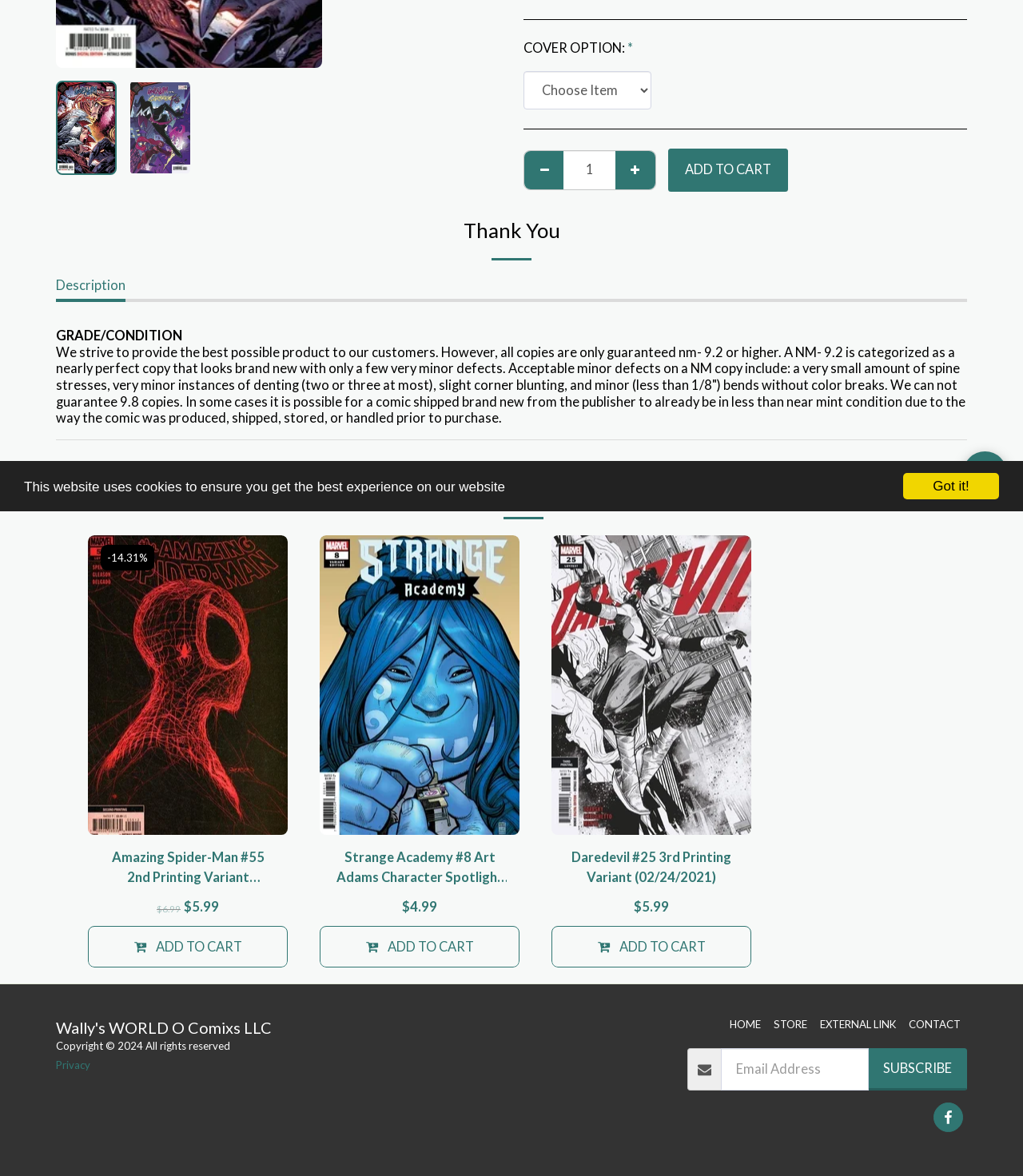Identify the bounding box for the UI element described as: "Got it!". Ensure the coordinates are four float numbers between 0 and 1, formatted as [left, top, right, bottom].

[0.883, 0.402, 0.977, 0.425]